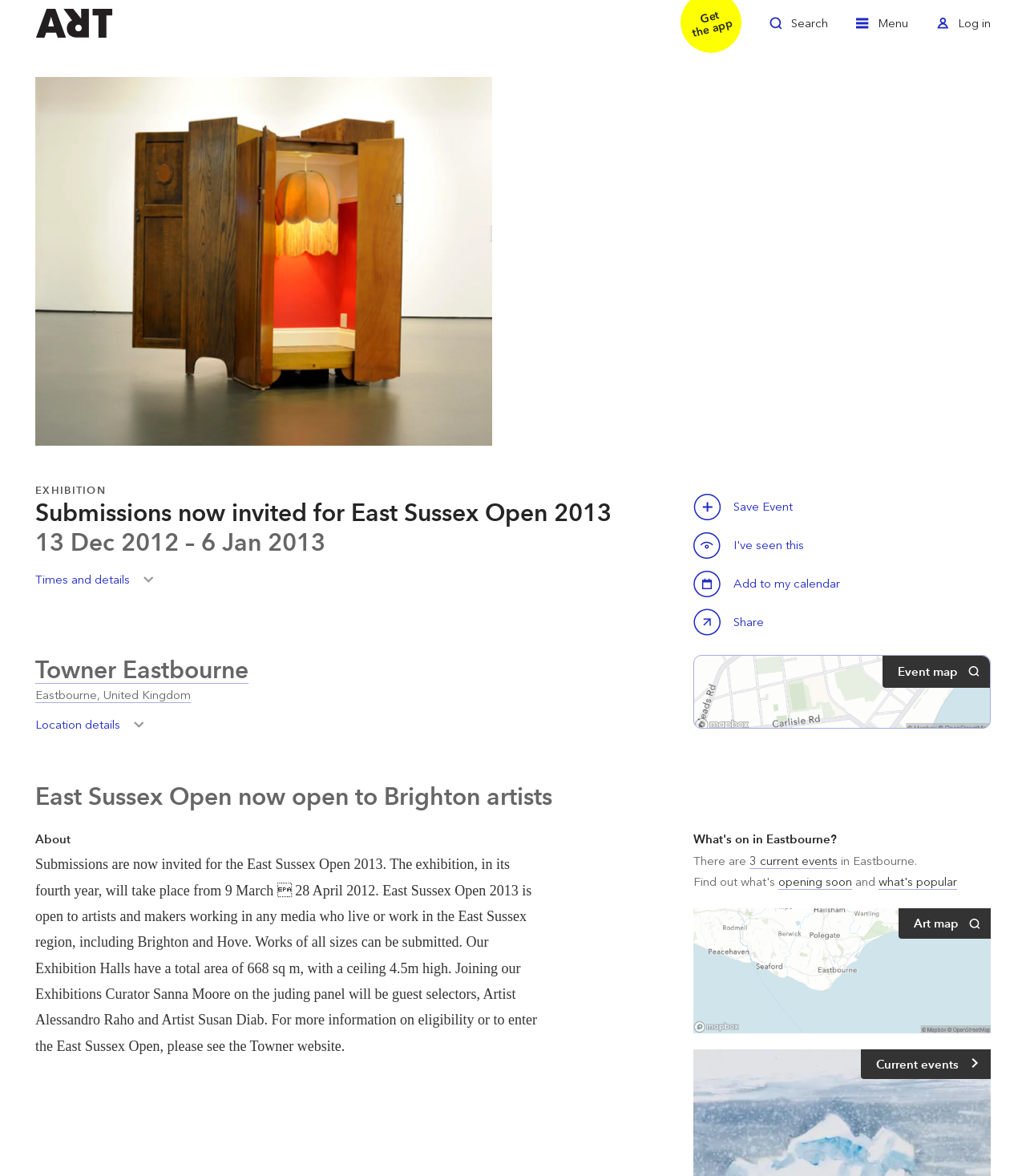How many current events are there in Eastbourne? Based on the image, give a response in one word or a short phrase.

3